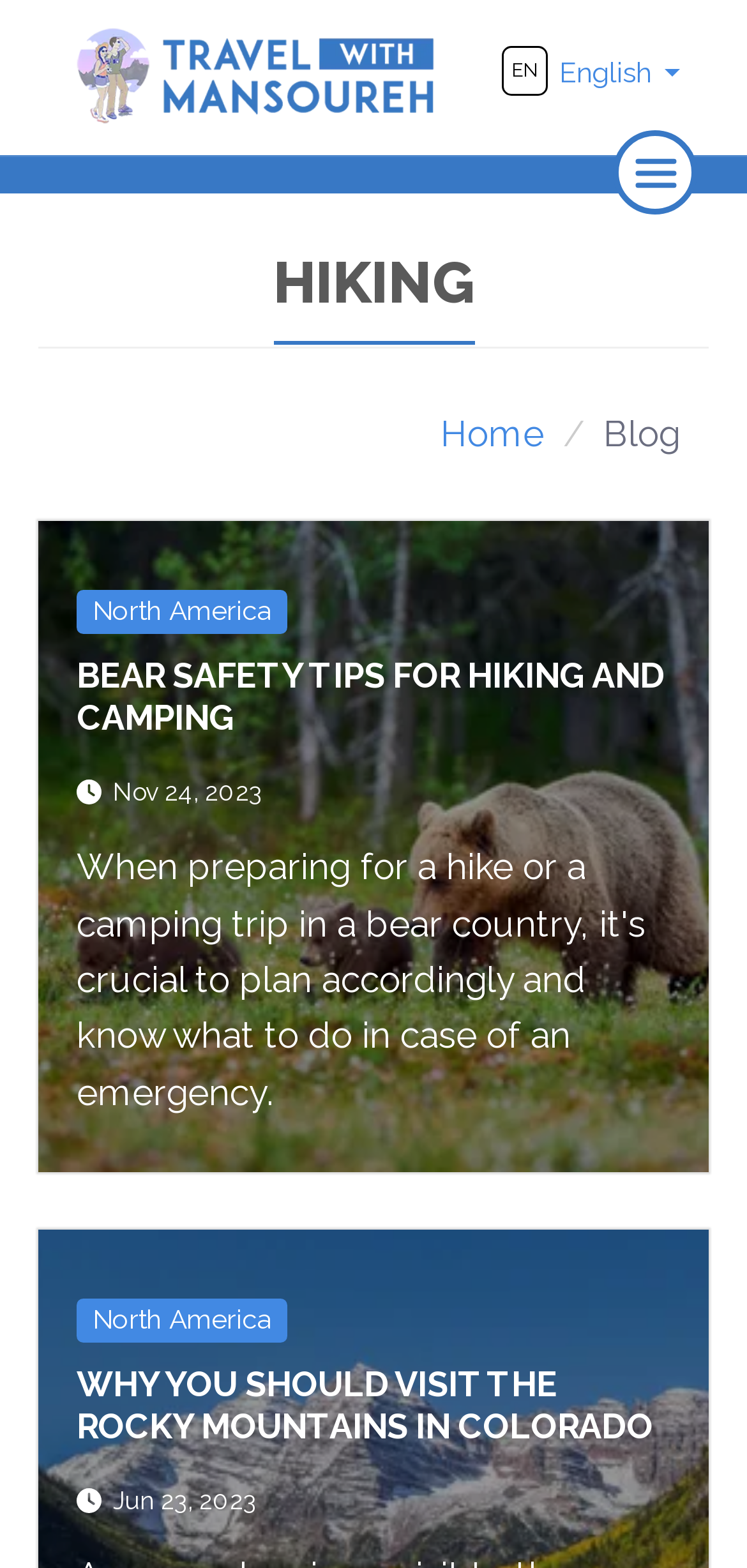Given the description of the UI element: "Home", predict the bounding box coordinates in the form of [left, top, right, bottom], with each value being a float between 0 and 1.

[0.038, 0.111, 0.962, 0.165]